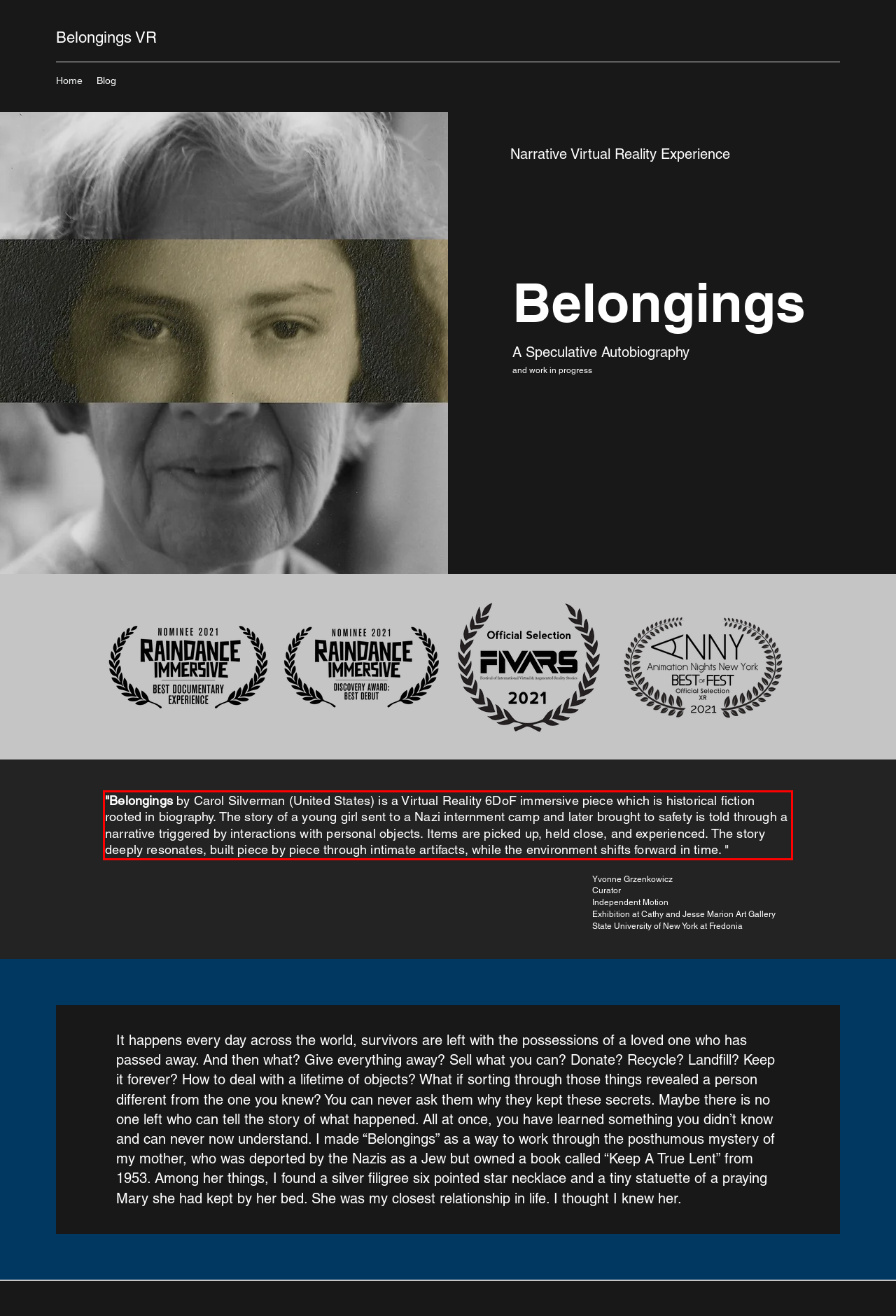Please perform OCR on the UI element surrounded by the red bounding box in the given webpage screenshot and extract its text content.

"Belongings by Carol Silverman (United States) is a Virtual Reality 6DoF immersive piece which is historical fiction rooted in biography. The story of a young girl sent to a Nazi internment camp and later brought to safety is told through a narrative triggered by interactions with personal objects. Items are picked up, held close, and experienced. The story deeply resonates, built piece by piece through intimate artifacts, while the environment shifts forward in time. "